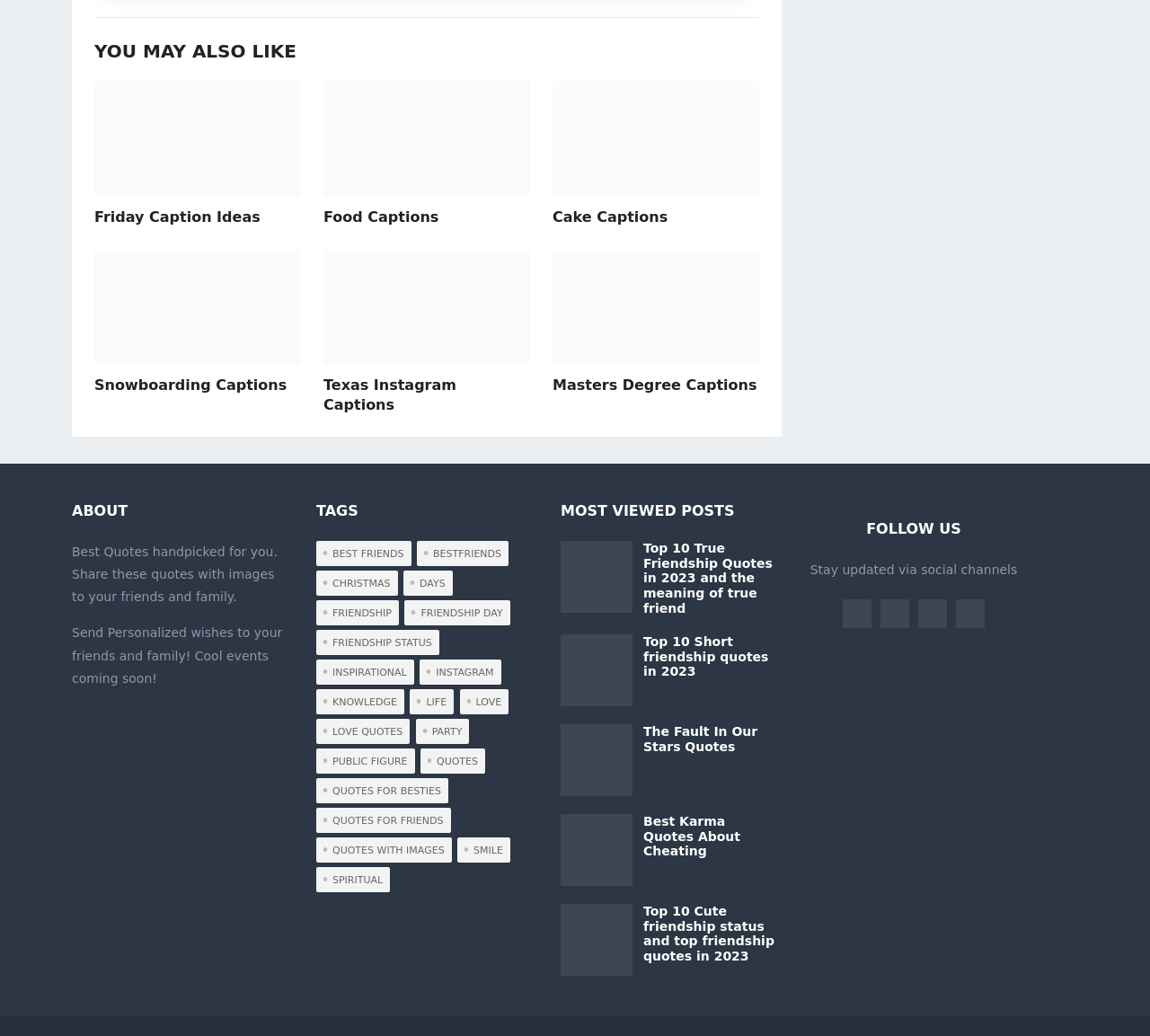Please determine the bounding box coordinates of the element to click on in order to accomplish the following task: "explore 'friendship' quotes". Ensure the coordinates are four float numbers ranging from 0 to 1, i.e., [left, top, right, bottom].

[0.275, 0.579, 0.347, 0.603]